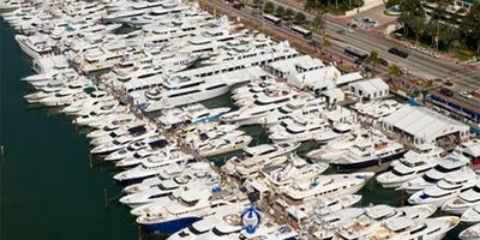What is the dominant color of the boats in the image?
Refer to the image and provide a detailed answer to the question.

The caption notes that the scene is vibrant with an array of boats, predominantly in white, reflecting the bright sunlight, indicating that white is the dominant color of the boats in the image.